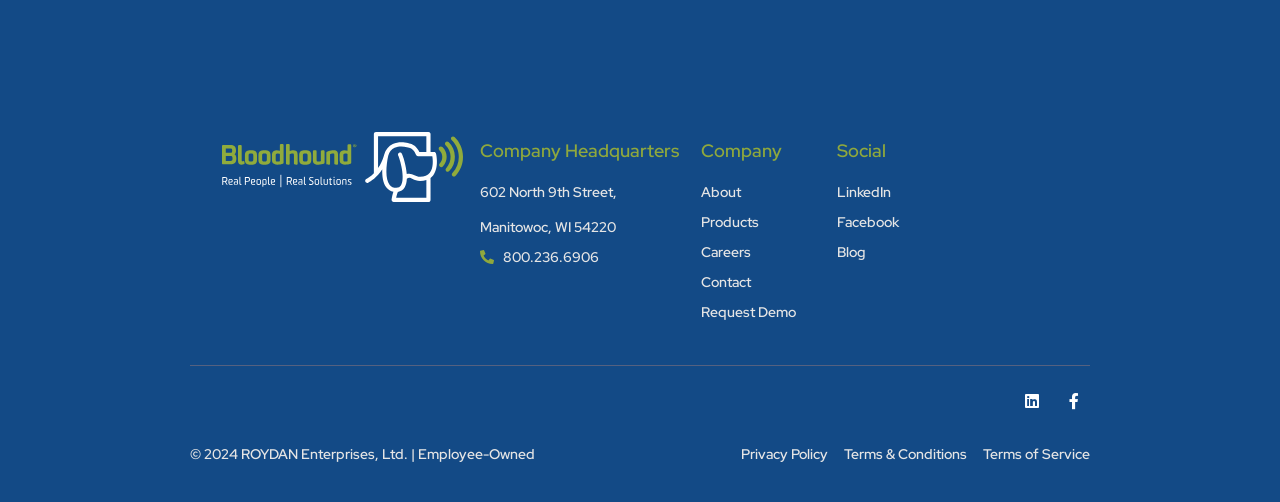Find the bounding box coordinates for the area you need to click to carry out the instruction: "View company headquarters information". The coordinates should be four float numbers between 0 and 1, indicated as [left, top, right, bottom].

[0.375, 0.282, 0.532, 0.318]